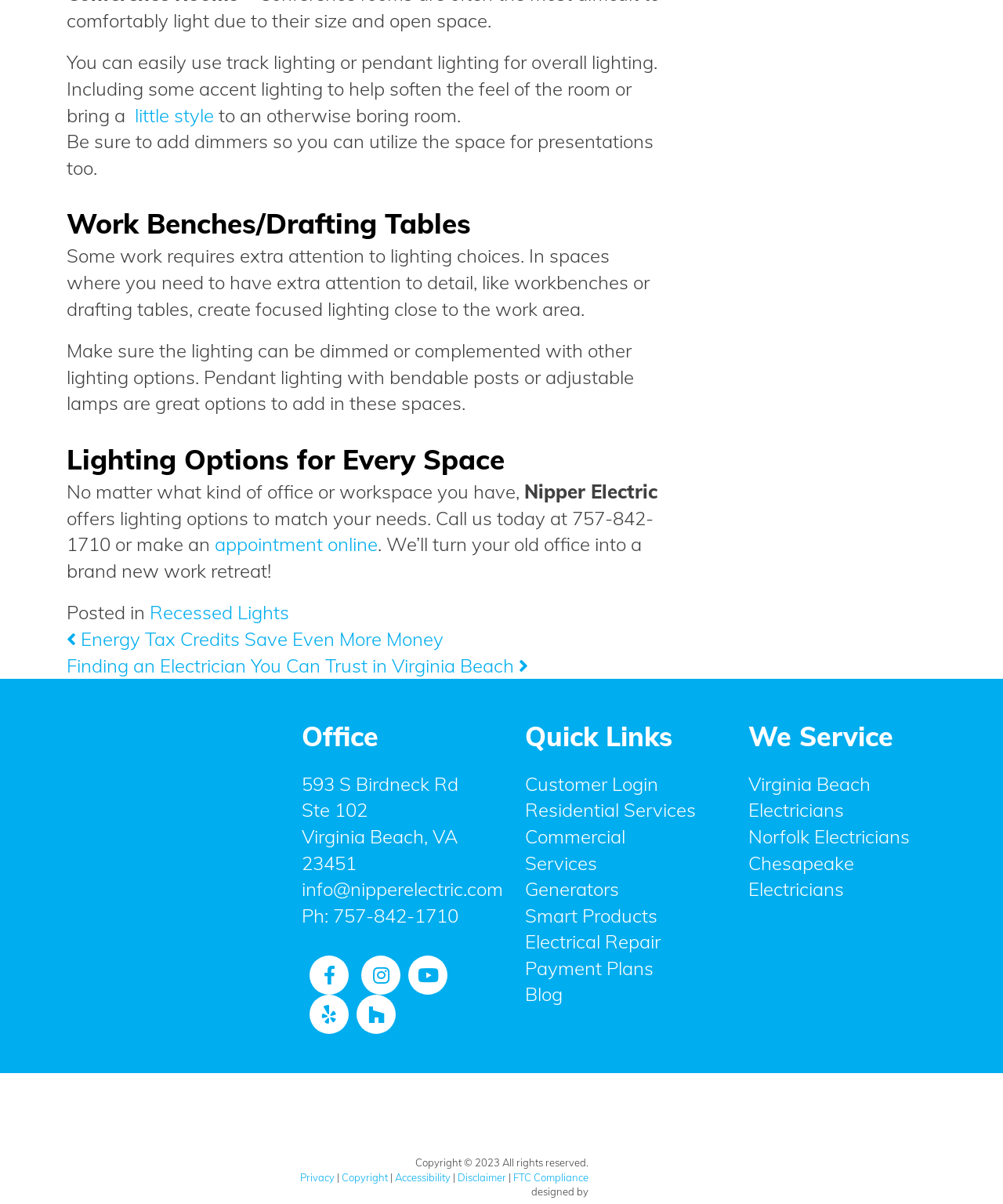Please identify the bounding box coordinates of the element's region that I should click in order to complete the following instruction: "Click the 'appointment online' link". The bounding box coordinates consist of four float numbers between 0 and 1, i.e., [left, top, right, bottom].

[0.214, 0.442, 0.377, 0.462]